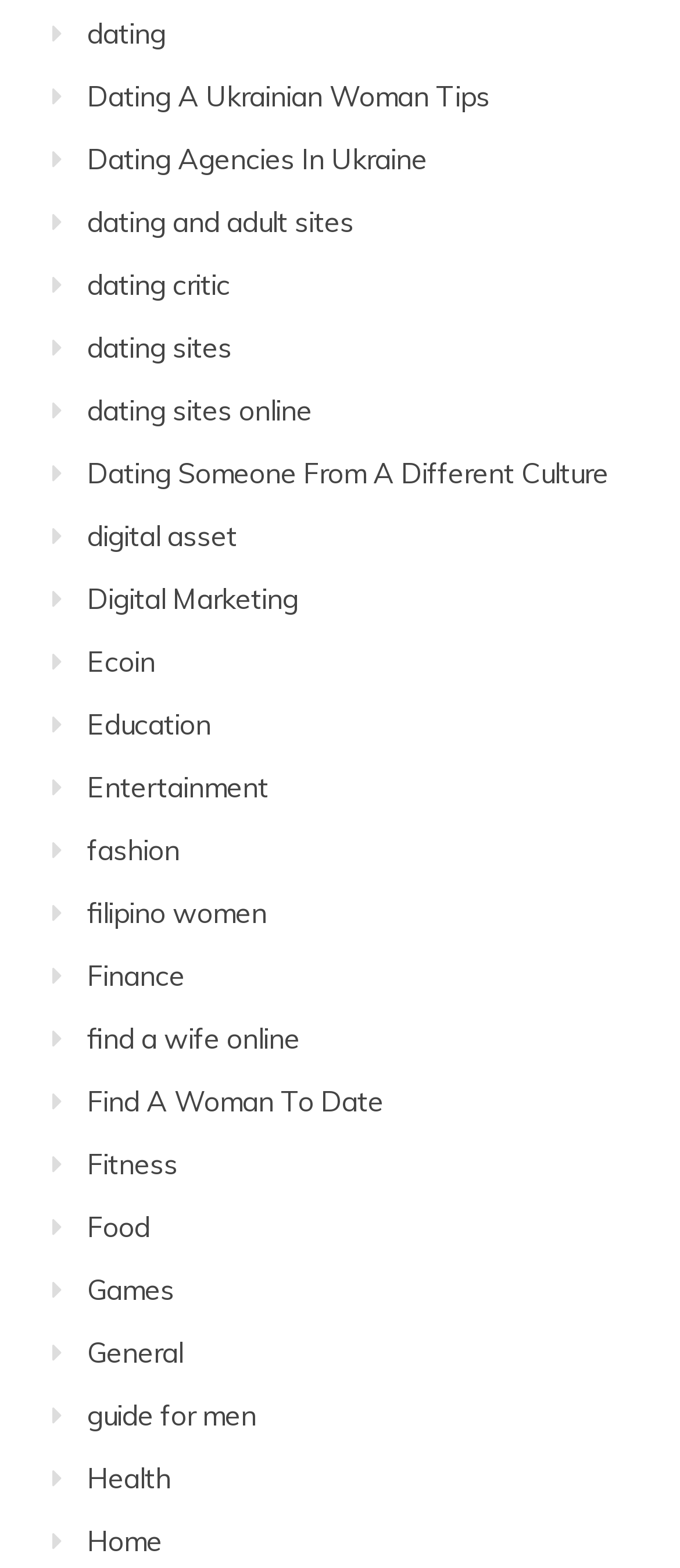Find the bounding box coordinates of the clickable element required to execute the following instruction: "read about Health". Provide the coordinates as four float numbers between 0 and 1, i.e., [left, top, right, bottom].

[0.128, 0.932, 0.251, 0.954]